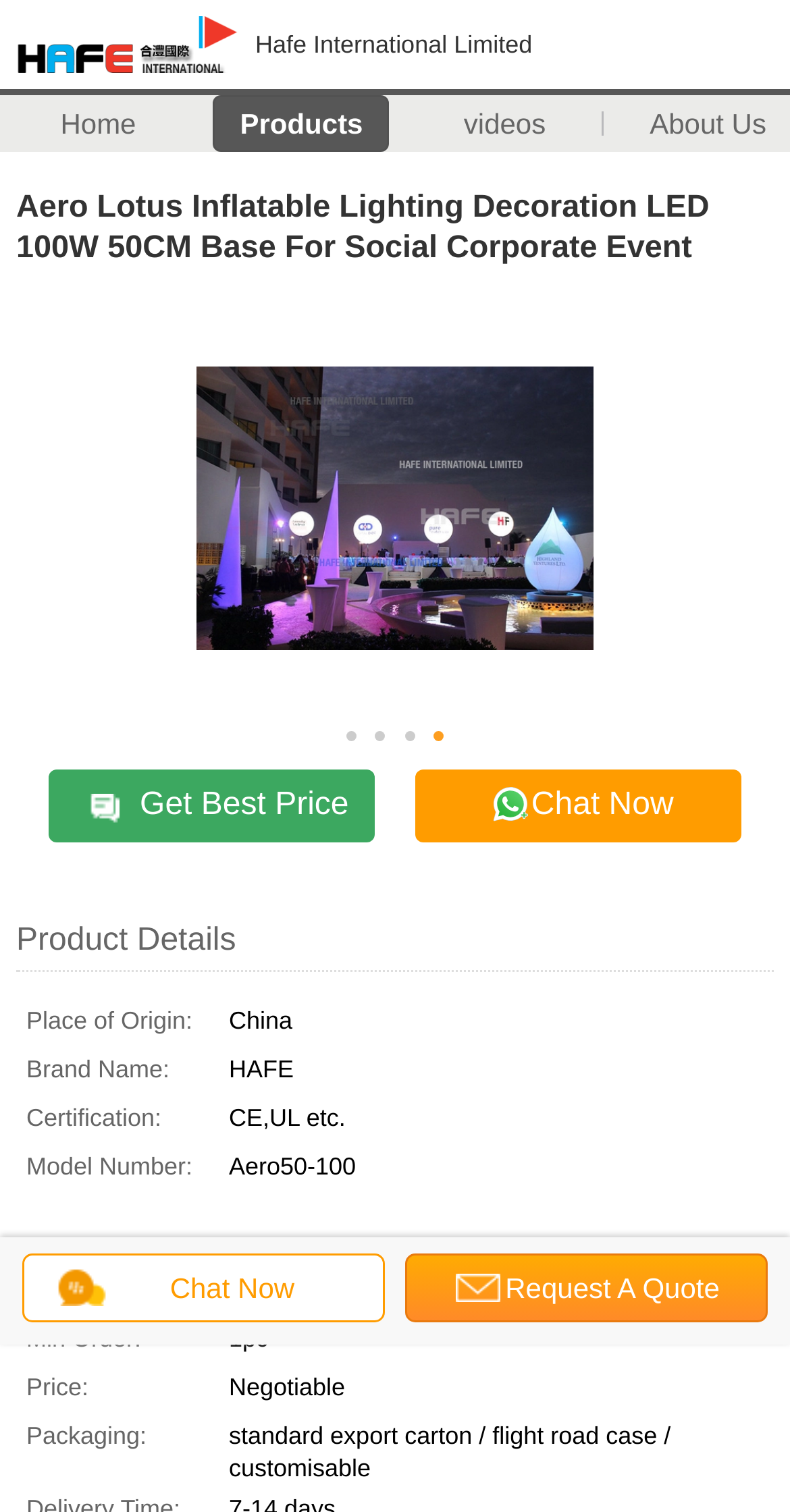Given the webpage screenshot and the description, determine the bounding box coordinates (top-left x, top-left y, bottom-right x, bottom-right y) that define the location of the UI element matching this description: Search

None